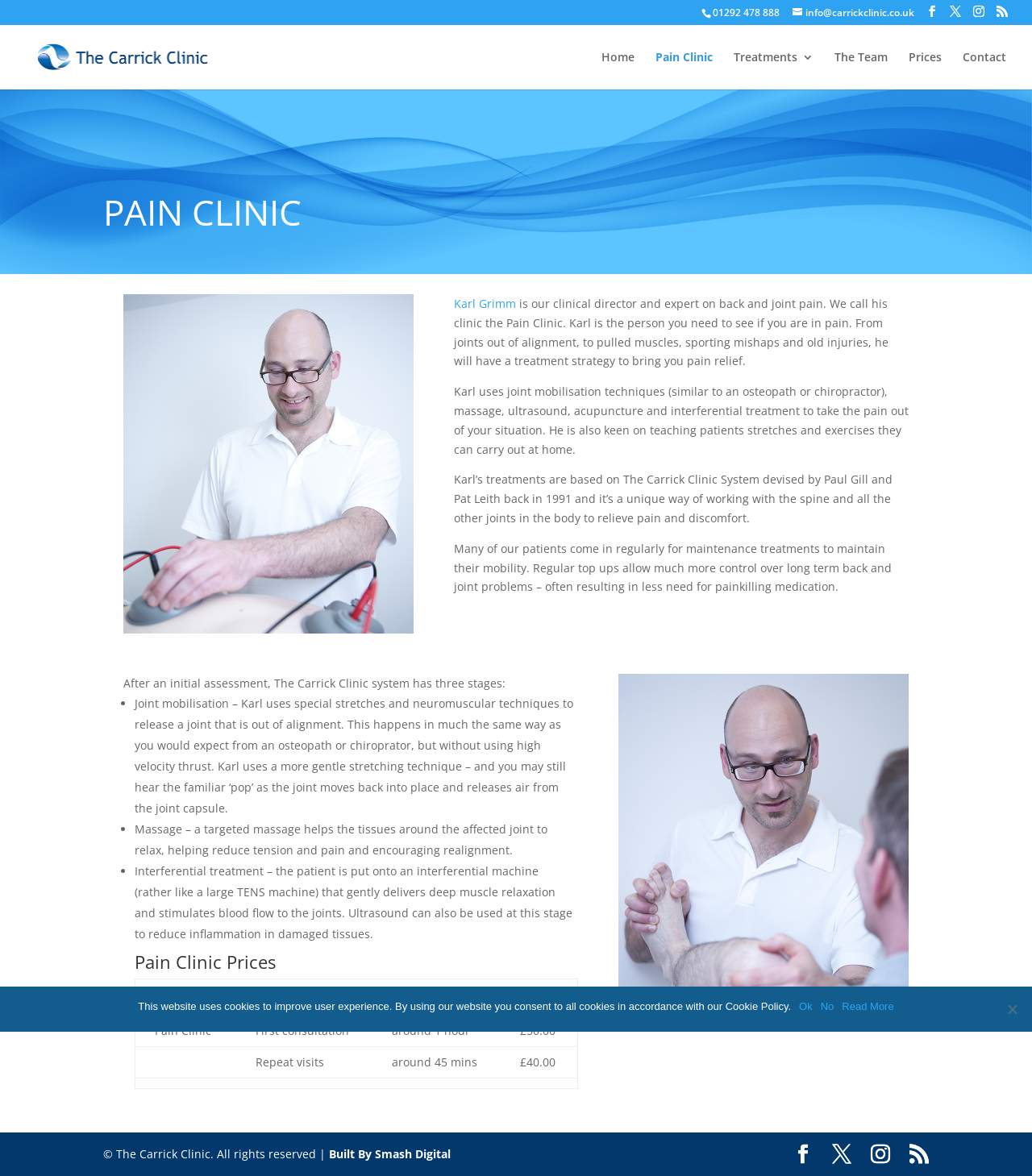Pinpoint the bounding box coordinates of the element that must be clicked to accomplish the following instruction: "View the prices of pain clinic treatments". The coordinates should be in the format of four float numbers between 0 and 1, i.e., [left, top, right, bottom].

[0.13, 0.81, 0.56, 0.832]